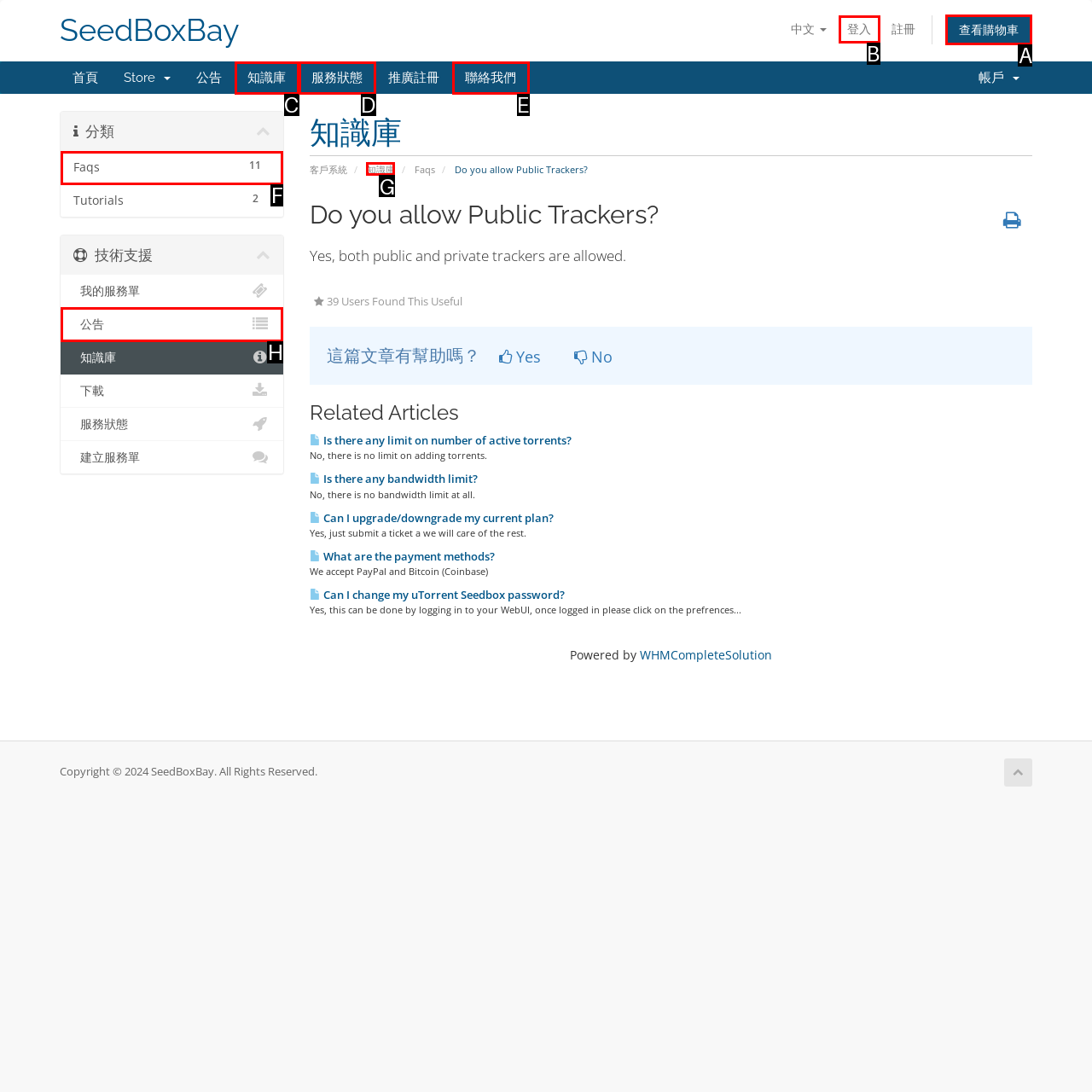Please identify the correct UI element to click for the task: View shopping cart Respond with the letter of the appropriate option.

A